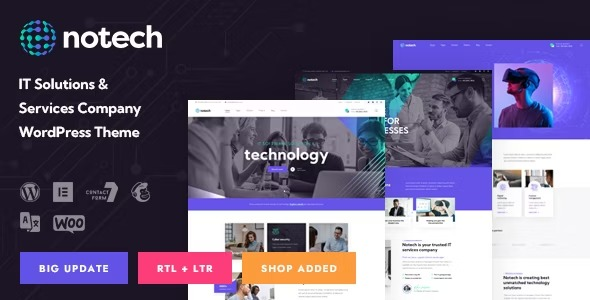Respond to the question below with a single word or phrase: What do the icons indicate?

Key features